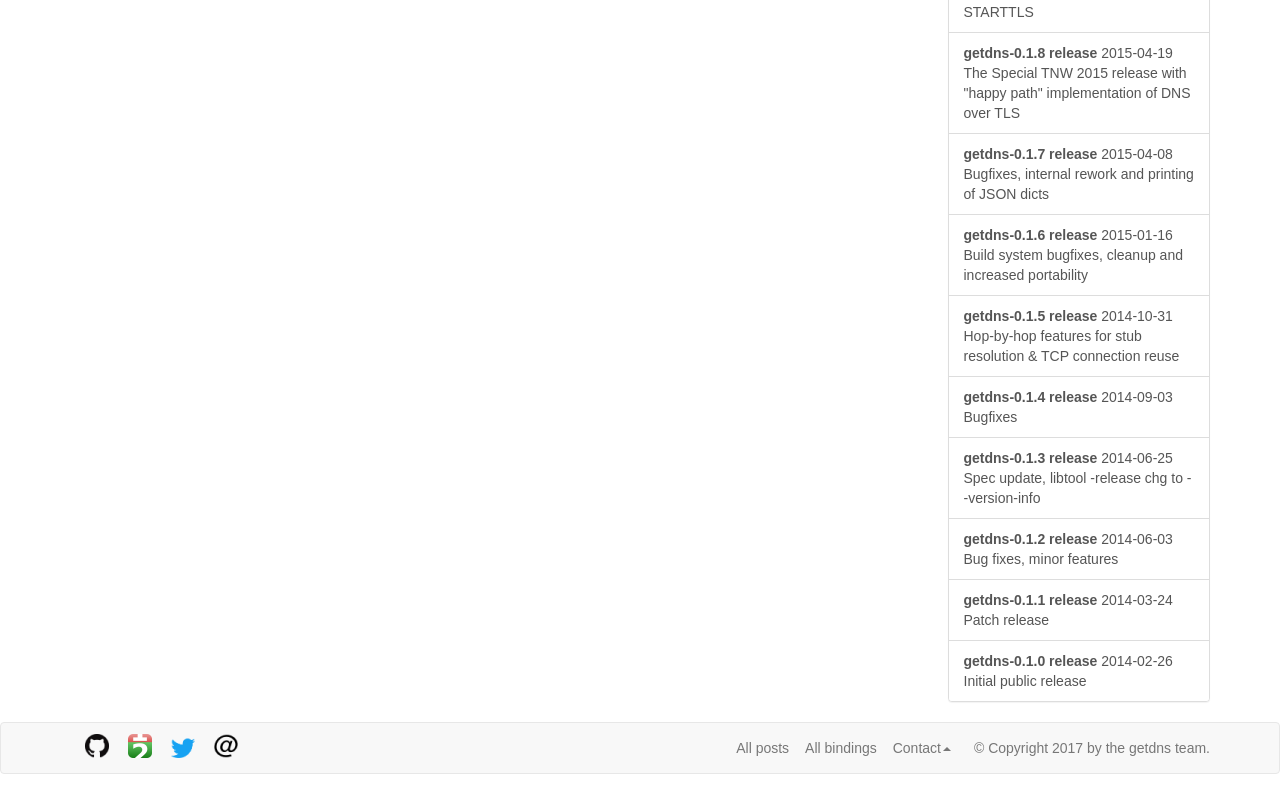Find the bounding box coordinates for the HTML element specified by: "STIs".

None